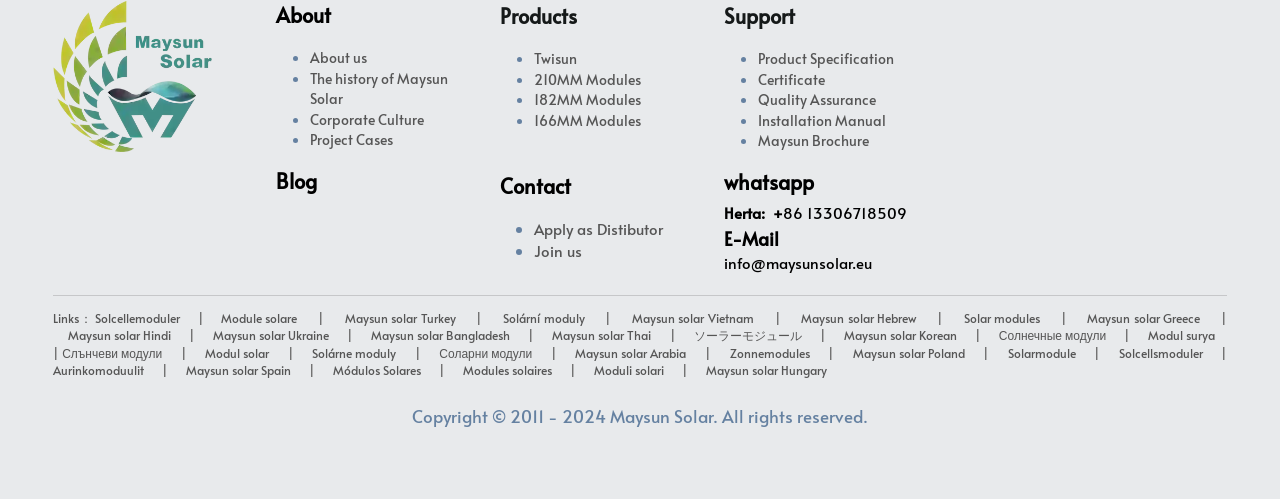Locate the bounding box coordinates of the region to be clicked to comply with the following instruction: "Learn about Corporate Culture". The coordinates must be four float numbers between 0 and 1, in the form [left, top, right, bottom].

[0.242, 0.218, 0.331, 0.258]